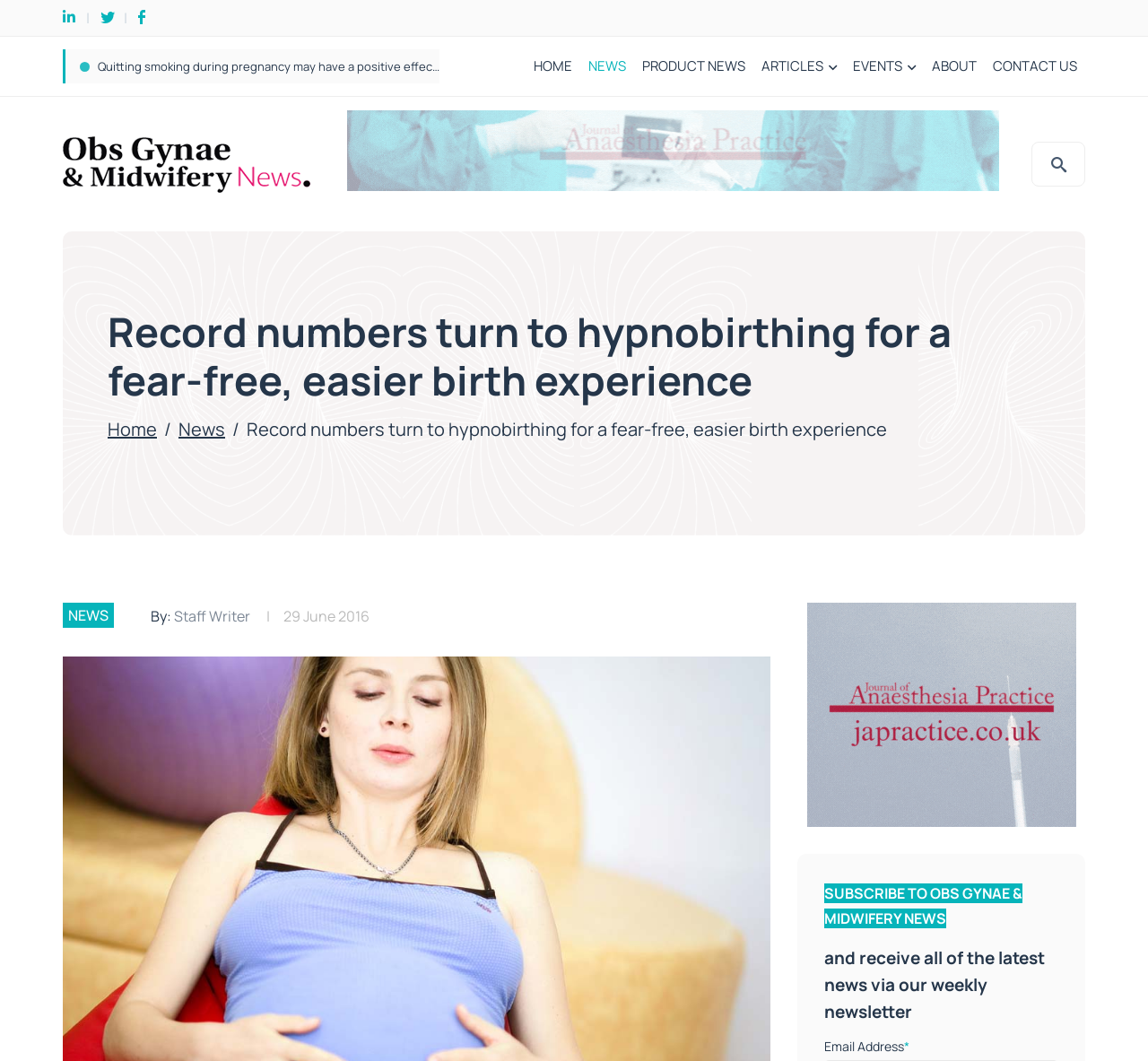Identify the bounding box coordinates of the area that should be clicked in order to complete the given instruction: "Check the Washington State Farm Bureau Report". The bounding box coordinates should be four float numbers between 0 and 1, i.e., [left, top, right, bottom].

None